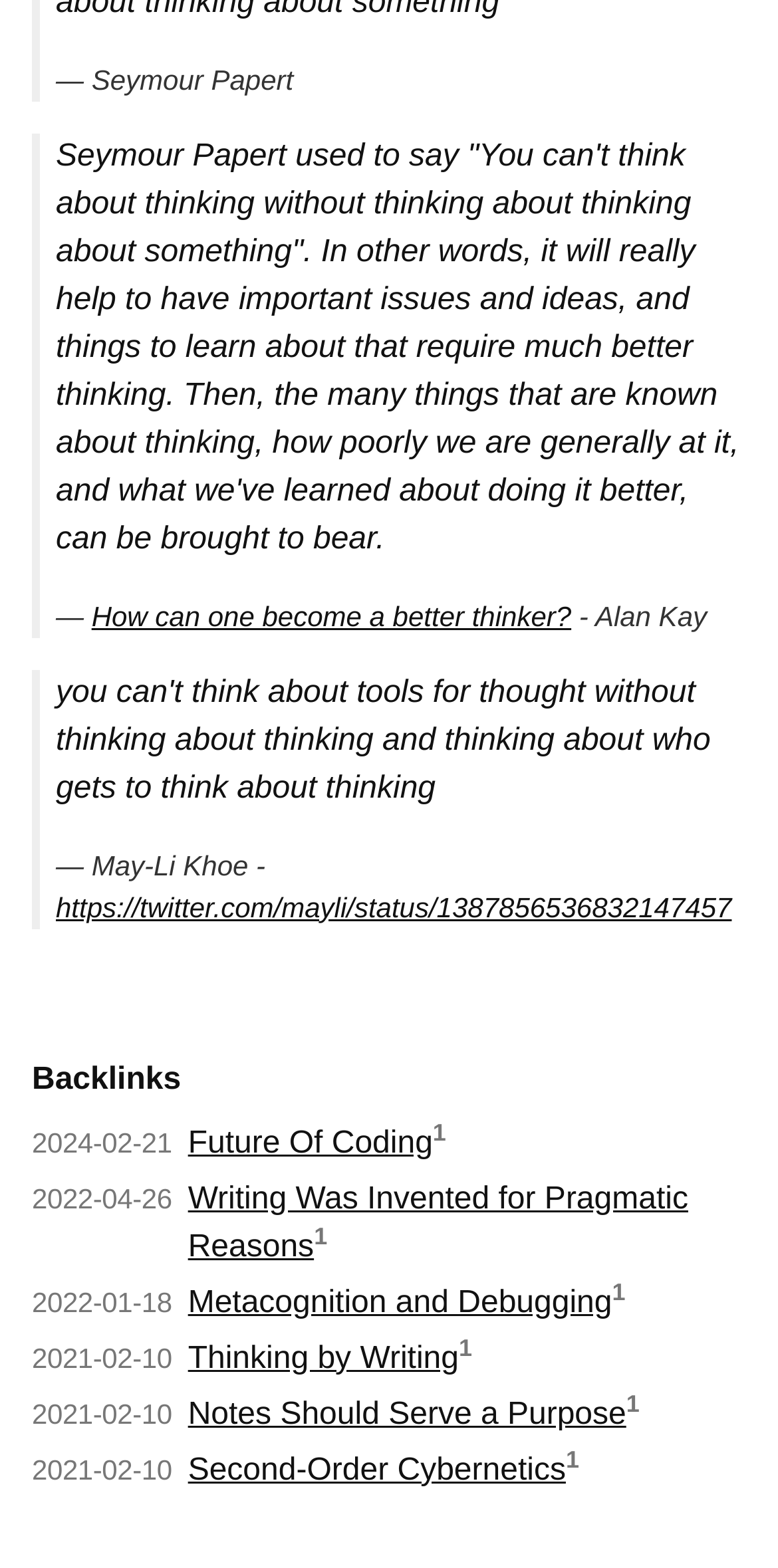Who said 'You can't think about thinking without thinking about something'?
Answer the question with a single word or phrase by looking at the picture.

Seymour Papert